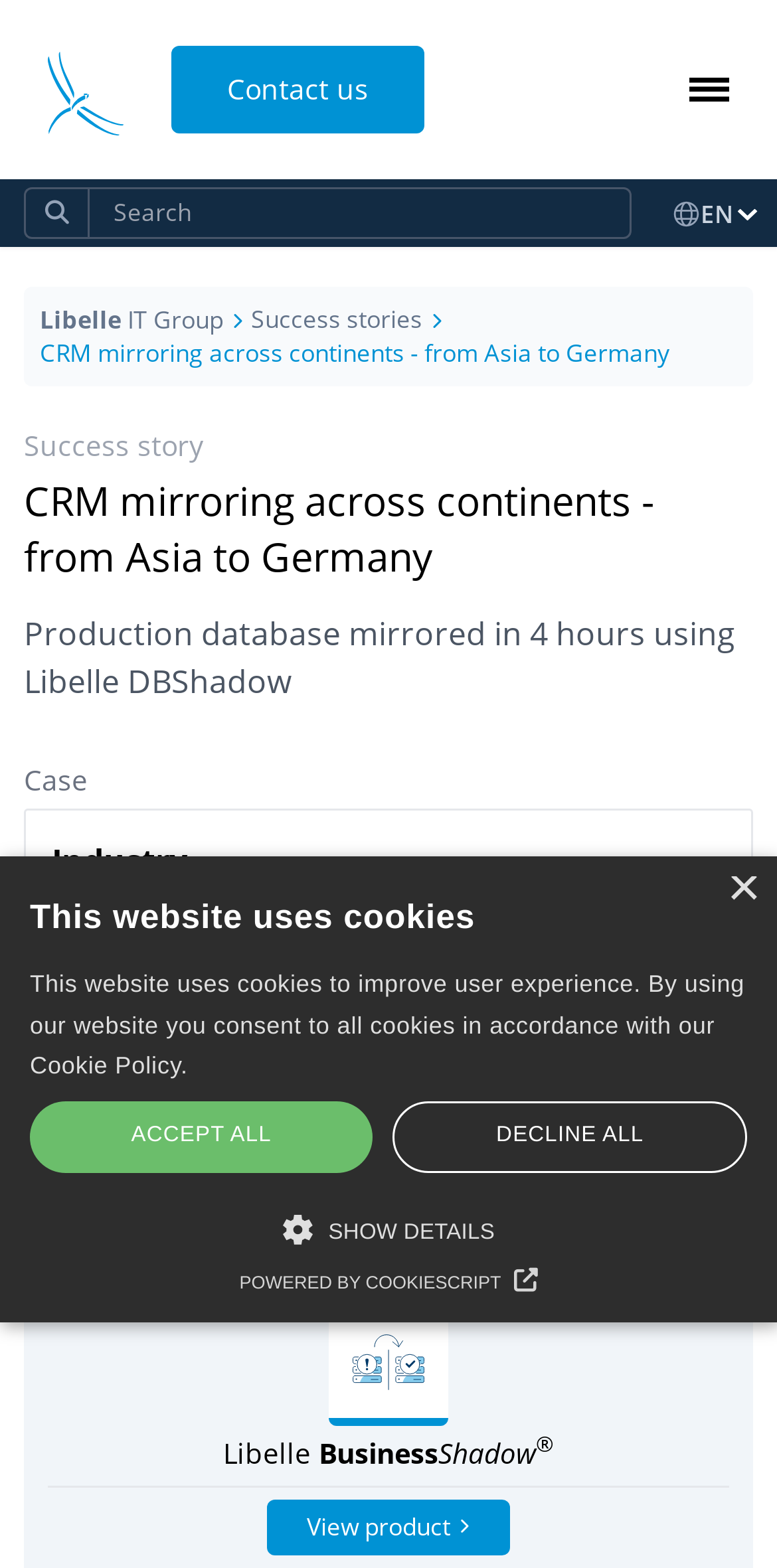Give a concise answer using one word or a phrase to the following question:
What is the language of the webpage?

EN